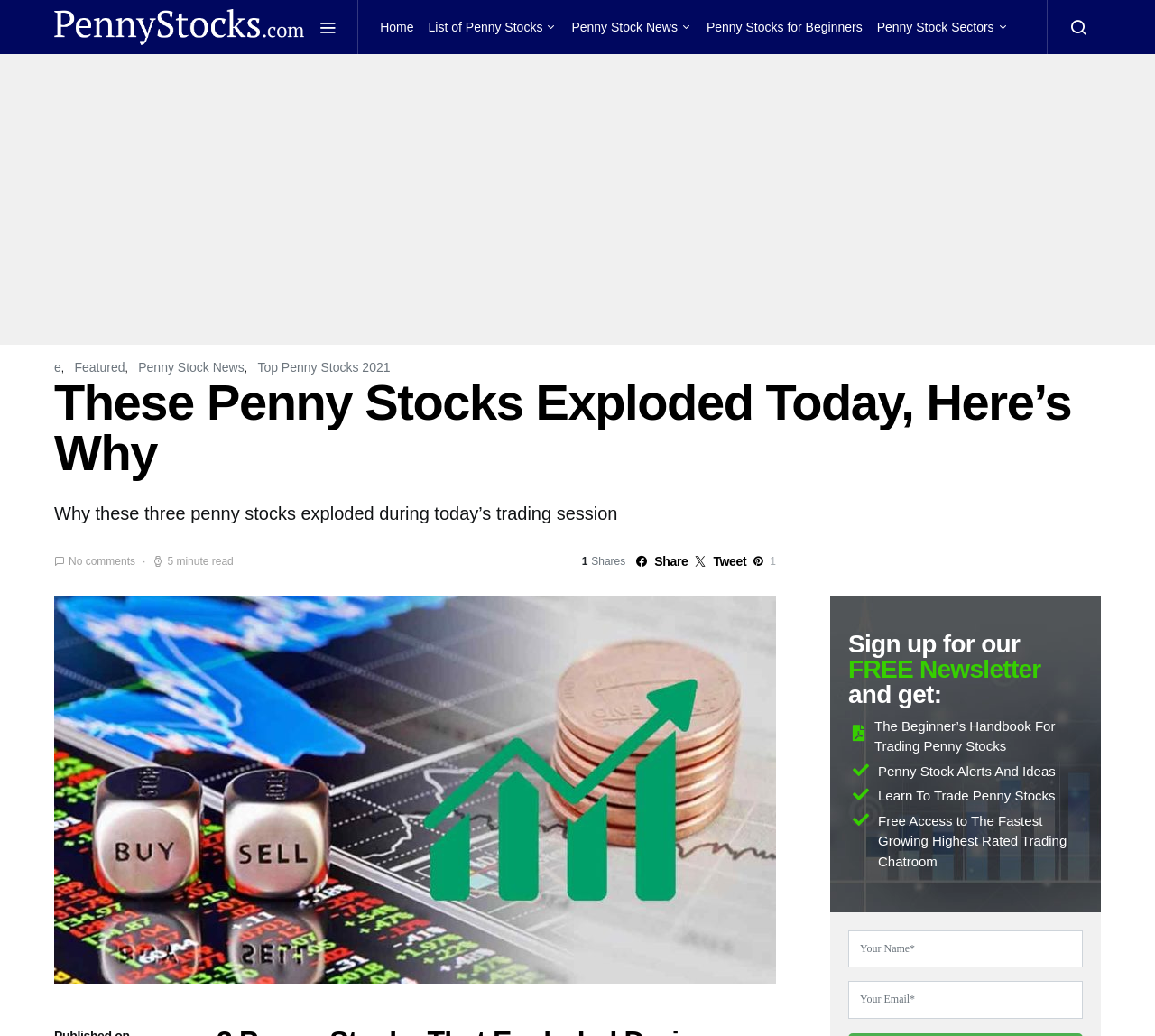Using the information in the image, could you please answer the following question in detail:
How many links are there in the top navigation menu?

The number of links in the top navigation menu can be determined by counting the links 'Home', 'List of Penny Stocks', 'Penny Stock News', 'Penny Stocks for Beginners', and 'Penny Stock Sectors'.